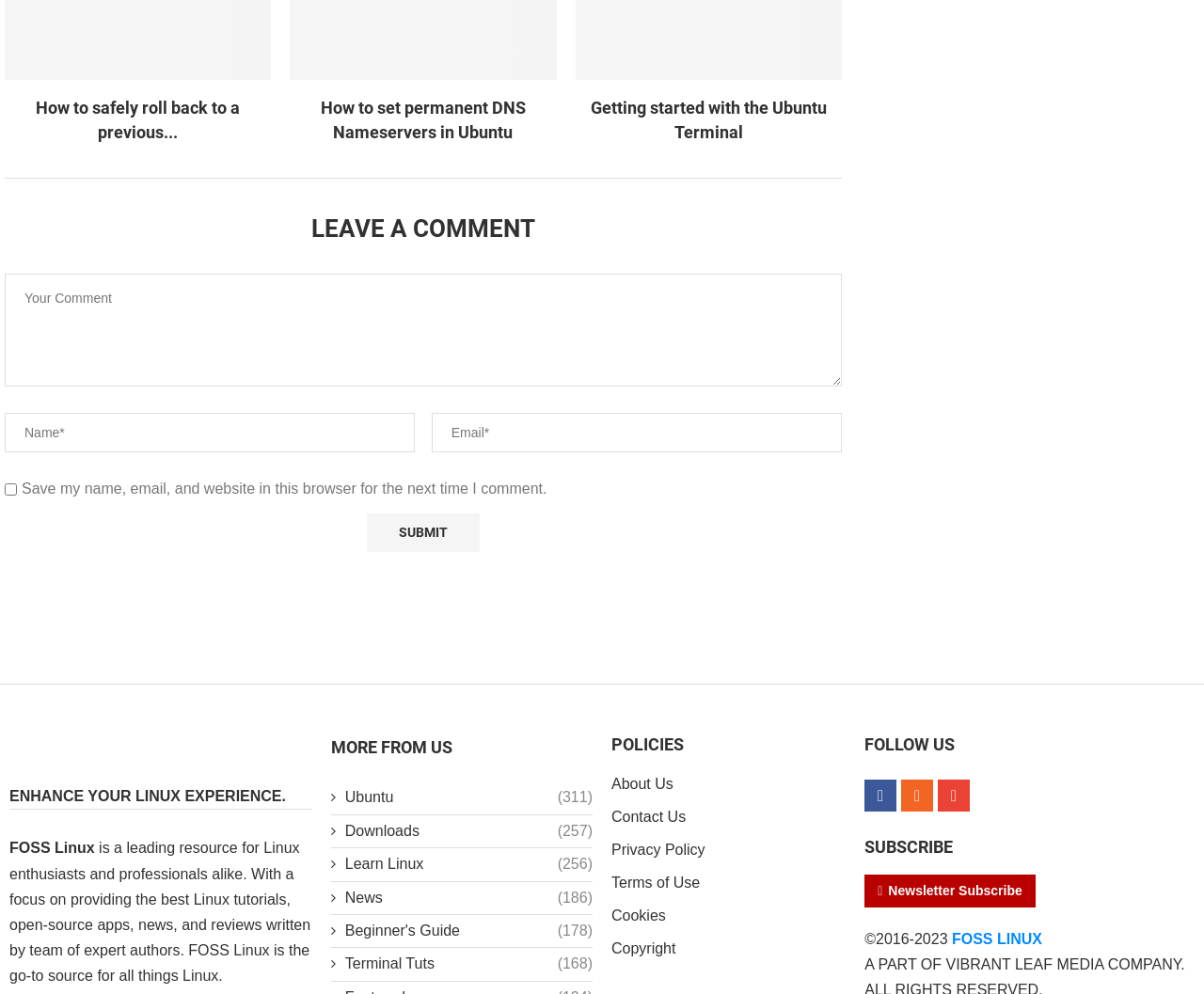Determine the coordinates of the bounding box that should be clicked to complete the instruction: "Subscribe to the newsletter". The coordinates should be represented by four float numbers between 0 and 1: [left, top, right, bottom].

[0.718, 0.88, 0.86, 0.913]